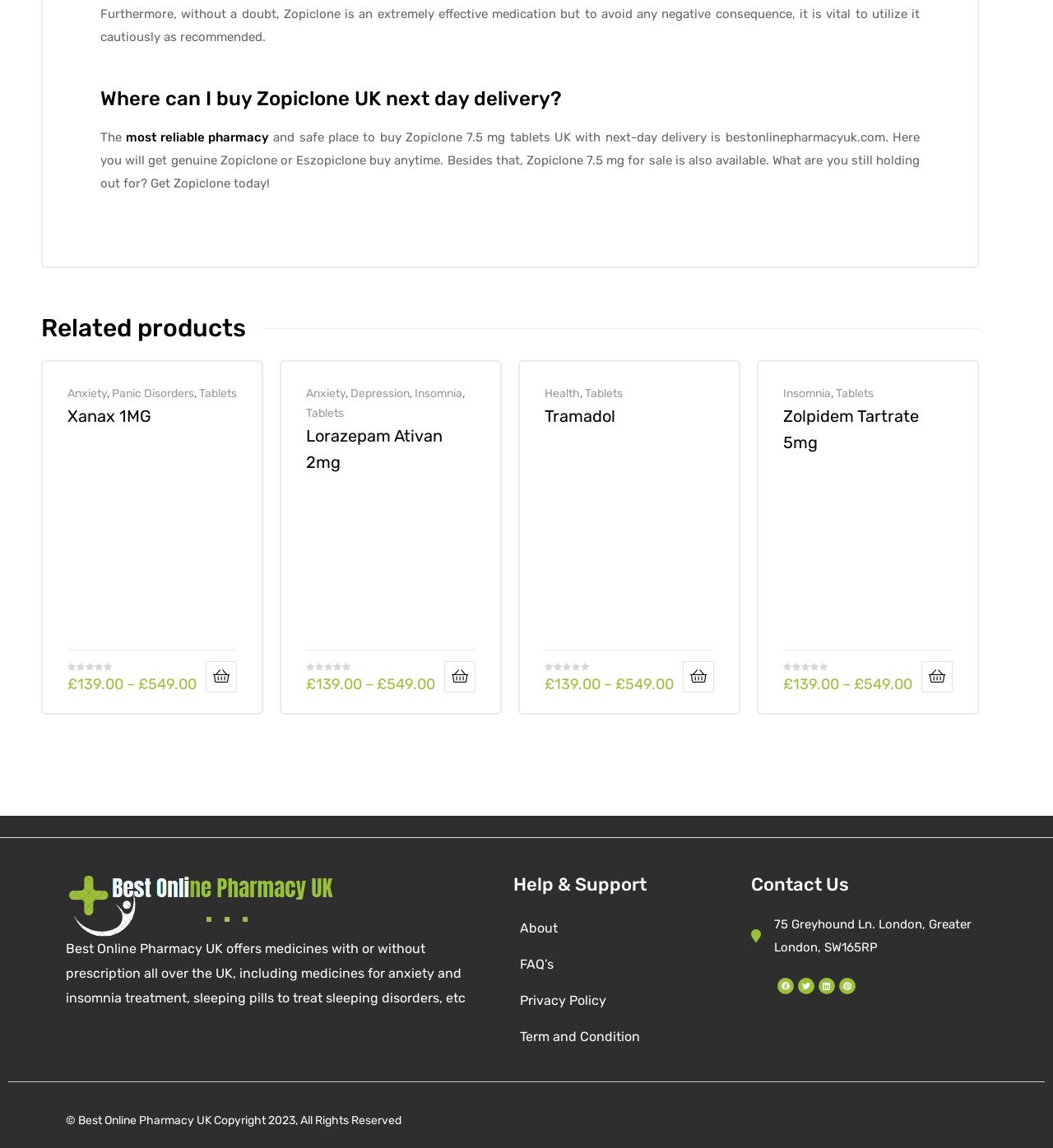Please identify the bounding box coordinates of the clickable region that I should interact with to perform the following instruction: "Click the 'Add to wishlist' button for 'Xanax 1MG'". The coordinates should be expressed as four float numbers between 0 and 1, i.e., [left, top, right, bottom].

[0.064, 0.607, 0.092, 0.633]